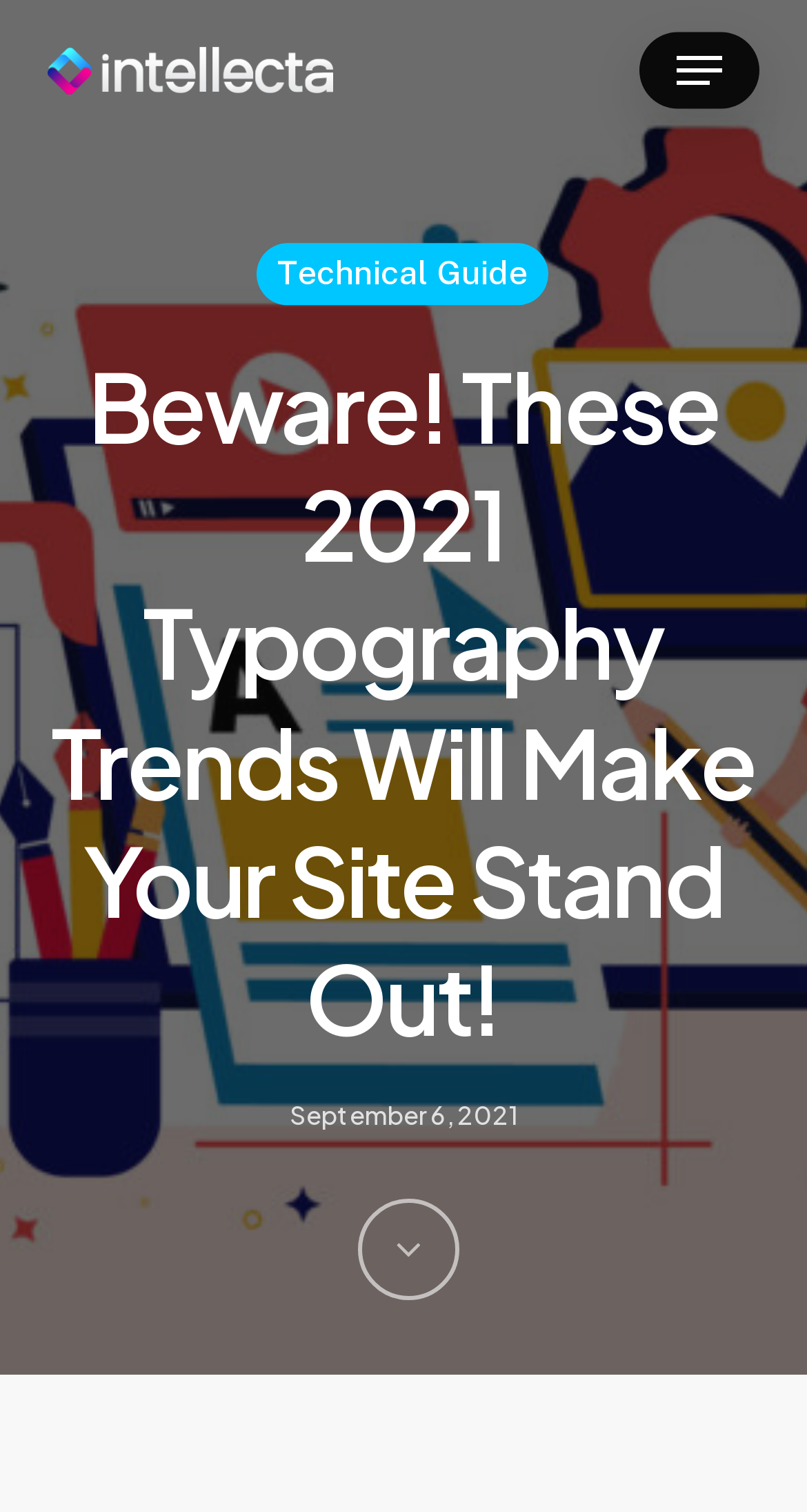What is the date of the article?
Please provide a comprehensive answer based on the details in the screenshot.

I found the date of the article by looking at the static text element located at [0.359, 0.728, 0.641, 0.748] which contains the text 'September 6, 2021'.